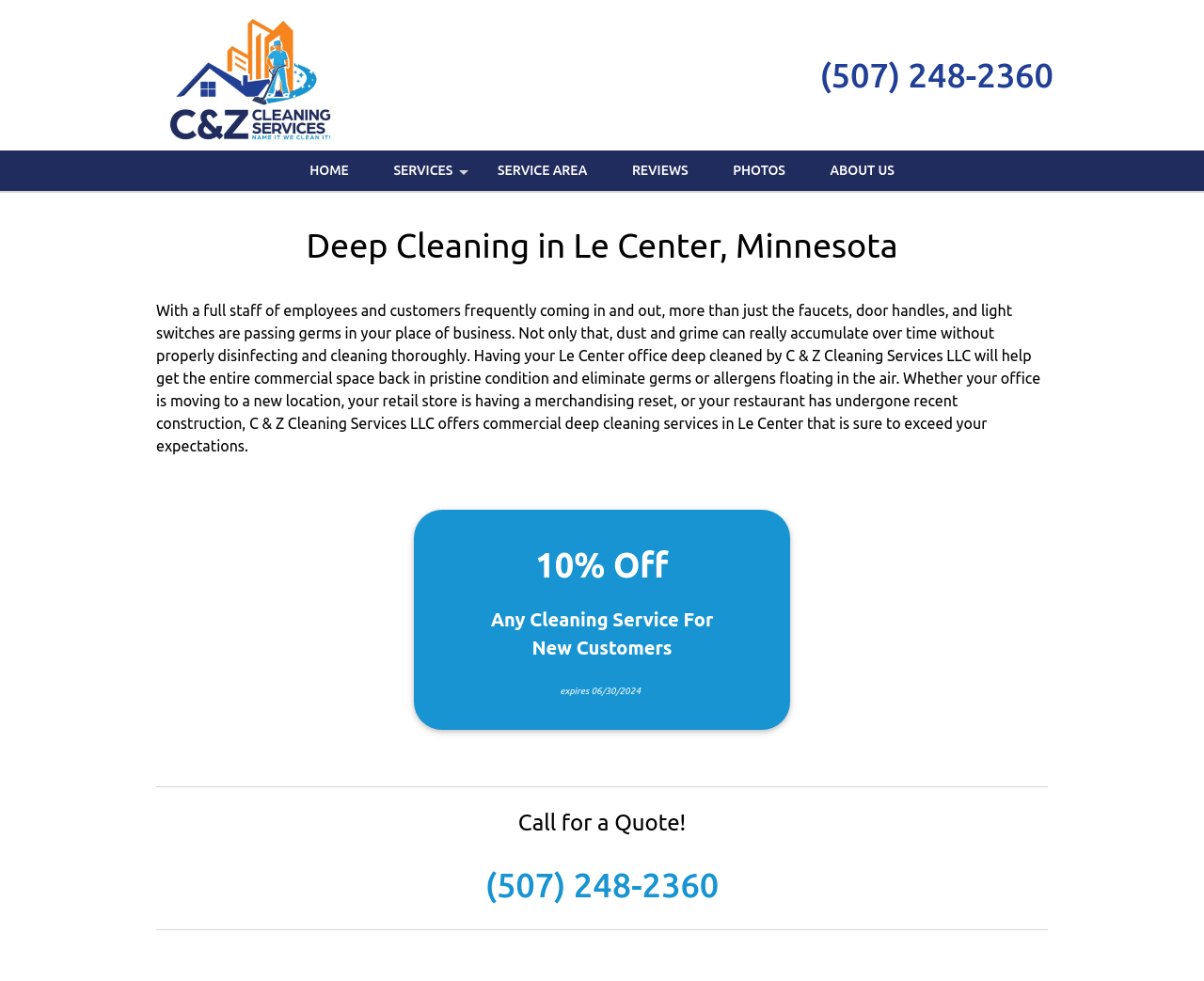Specify the bounding box coordinates of the area that needs to be clicked to achieve the following instruction: "Click the LinkedIn link".

None